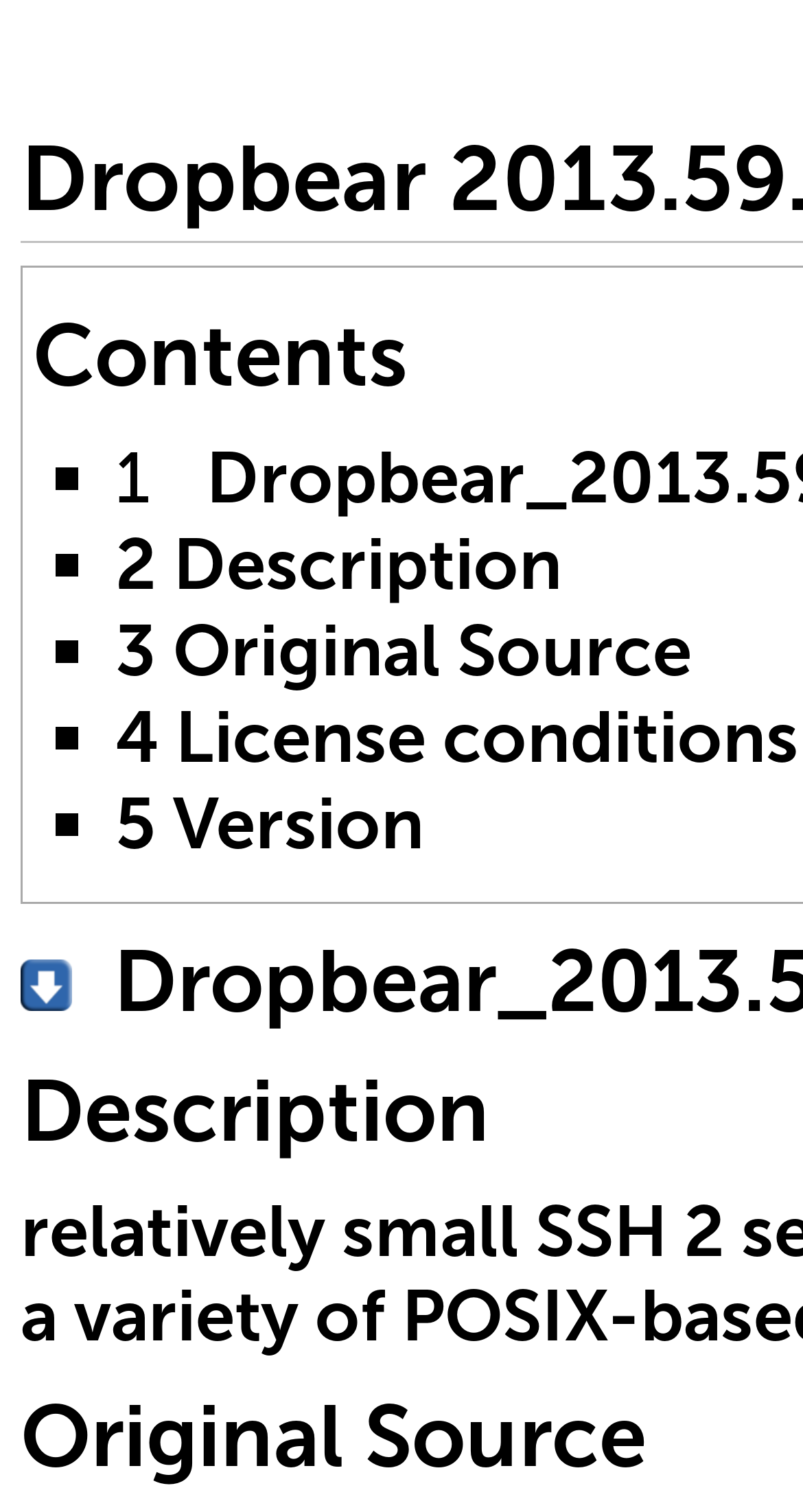What is the fifth list item? From the image, respond with a single word or brief phrase.

5 Version